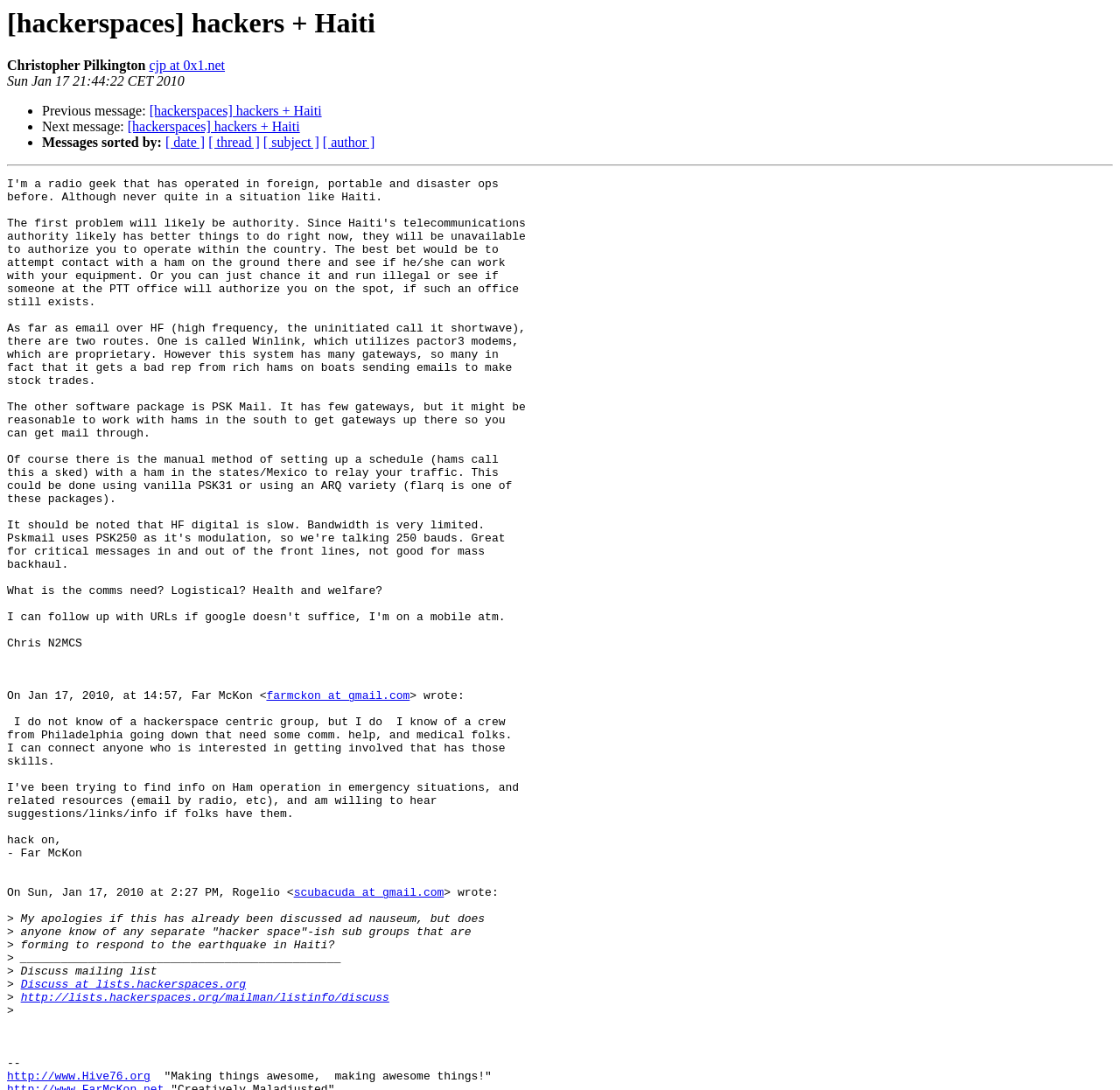Identify the bounding box coordinates of the section that should be clicked to achieve the task described: "Click on TANAPA".

None